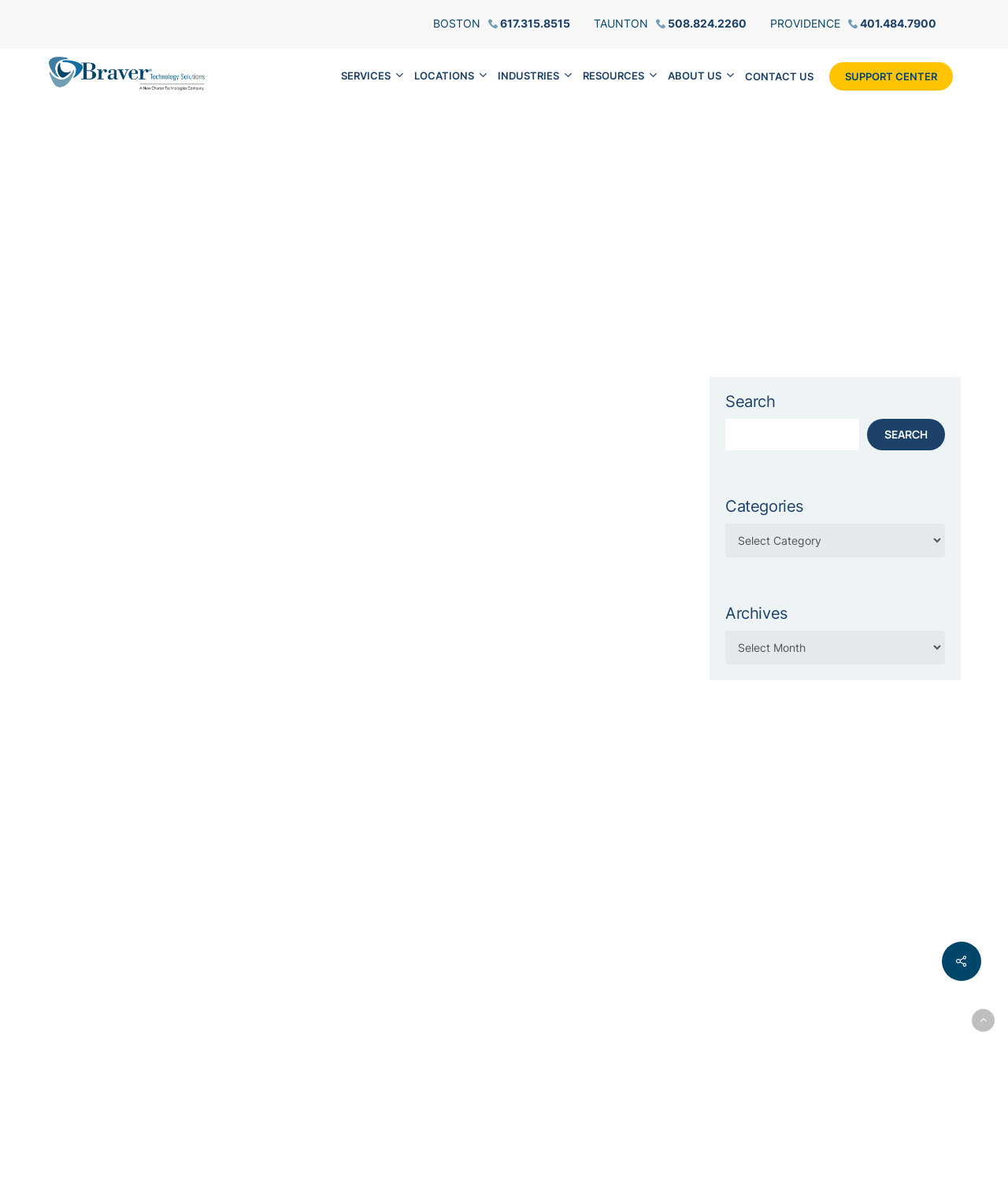Show the bounding box coordinates of the element that should be clicked to complete the task: "Read about essential tech resolutions for your business".

[0.047, 0.168, 0.953, 0.24]